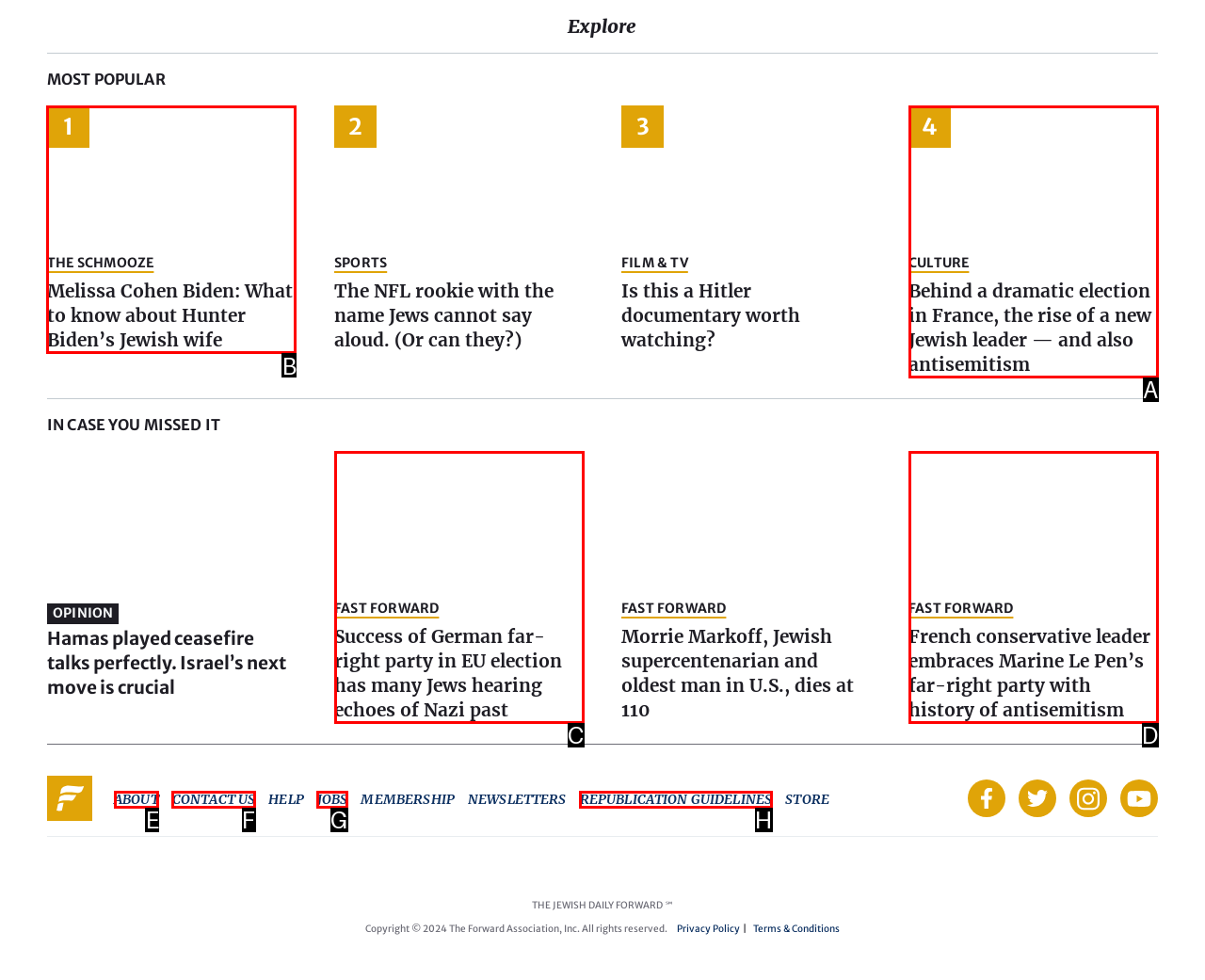Identify which HTML element to click to fulfill the following task: View article abstract. Provide your response using the letter of the correct choice.

None